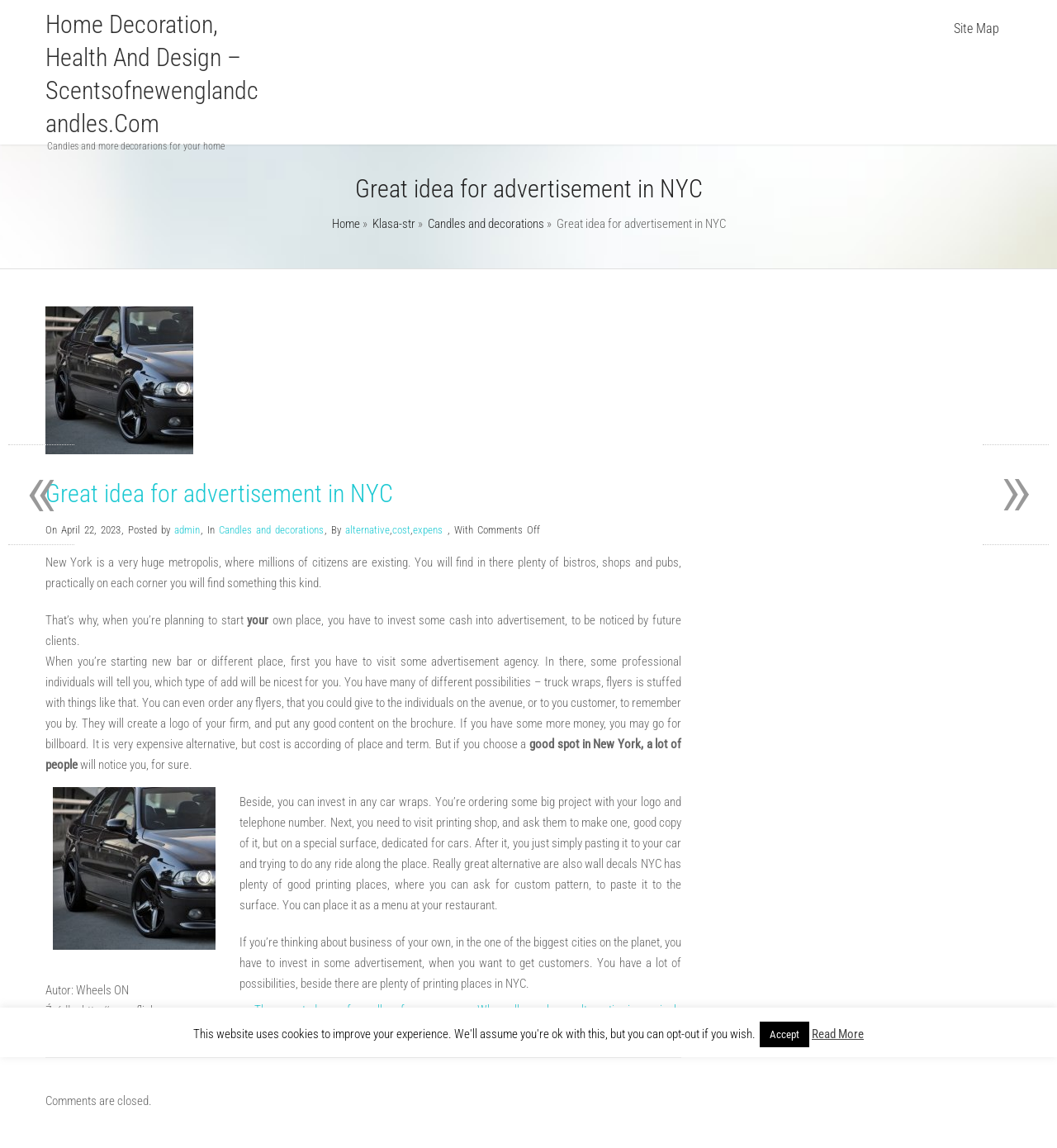Please use the details from the image to answer the following question comprehensively:
What is the purpose of visiting an advertisement agency?

According to the webpage, when starting a new business, such as a bar or restaurant, it is recommended to visit an advertisement agency. The professionals at the agency will provide advice on the best type of advertisement for the business, such as truck wraps or flyers, and help create a logo and content for the advertisement.